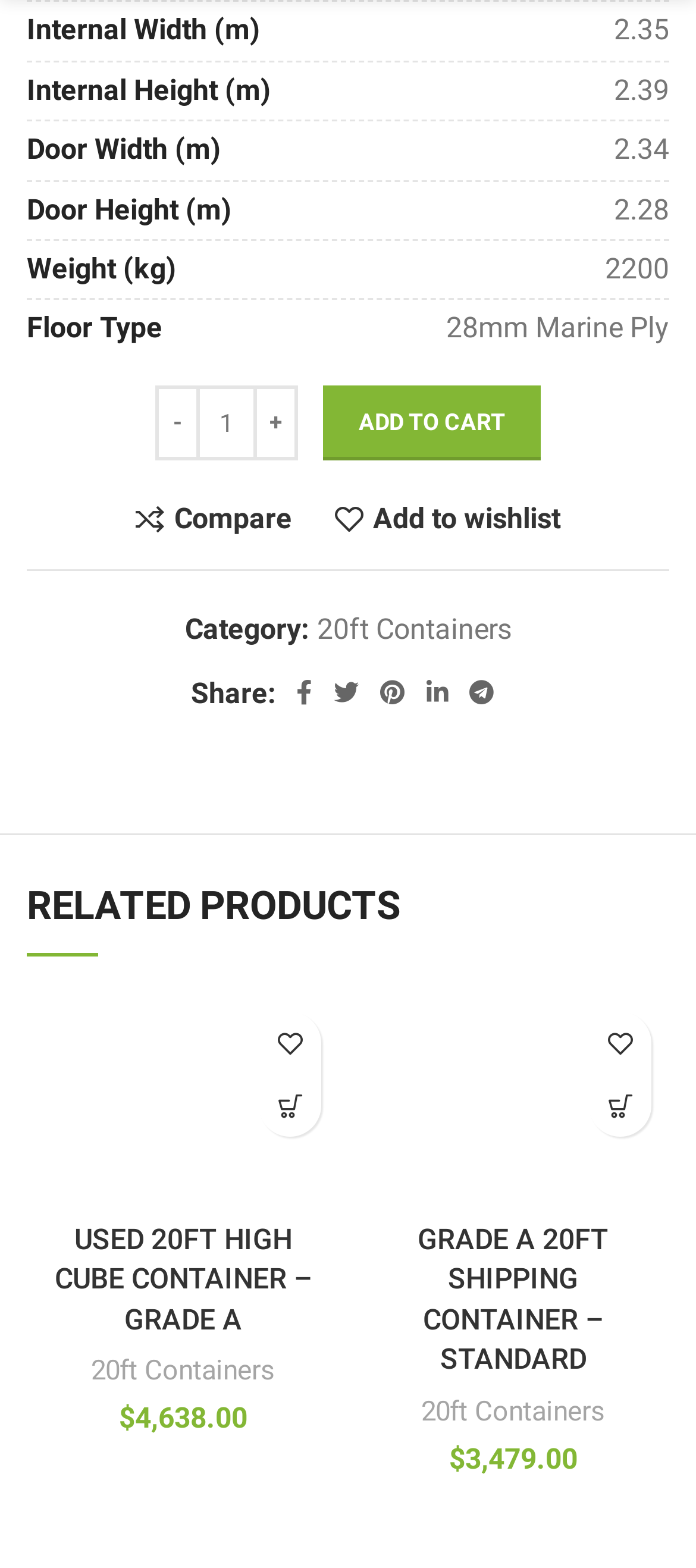Identify the bounding box coordinates of the clickable region to carry out the given instruction: "Add 20FT USED SHIPPING CONTAINER to cart".

[0.464, 0.246, 0.777, 0.293]